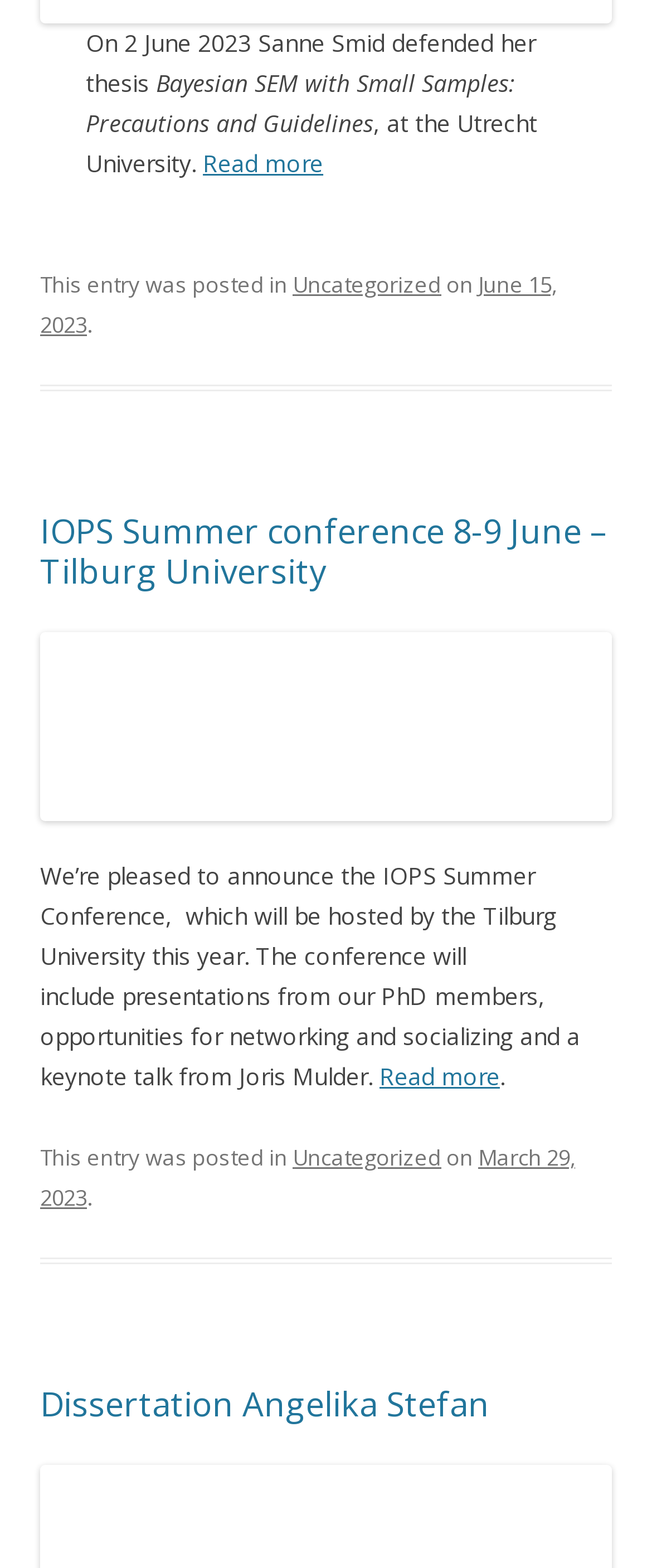Determine the bounding box coordinates of the clickable element to achieve the following action: 'Read more about Sanne Smid's thesis'. Provide the coordinates as four float values between 0 and 1, formatted as [left, top, right, bottom].

[0.311, 0.093, 0.496, 0.114]